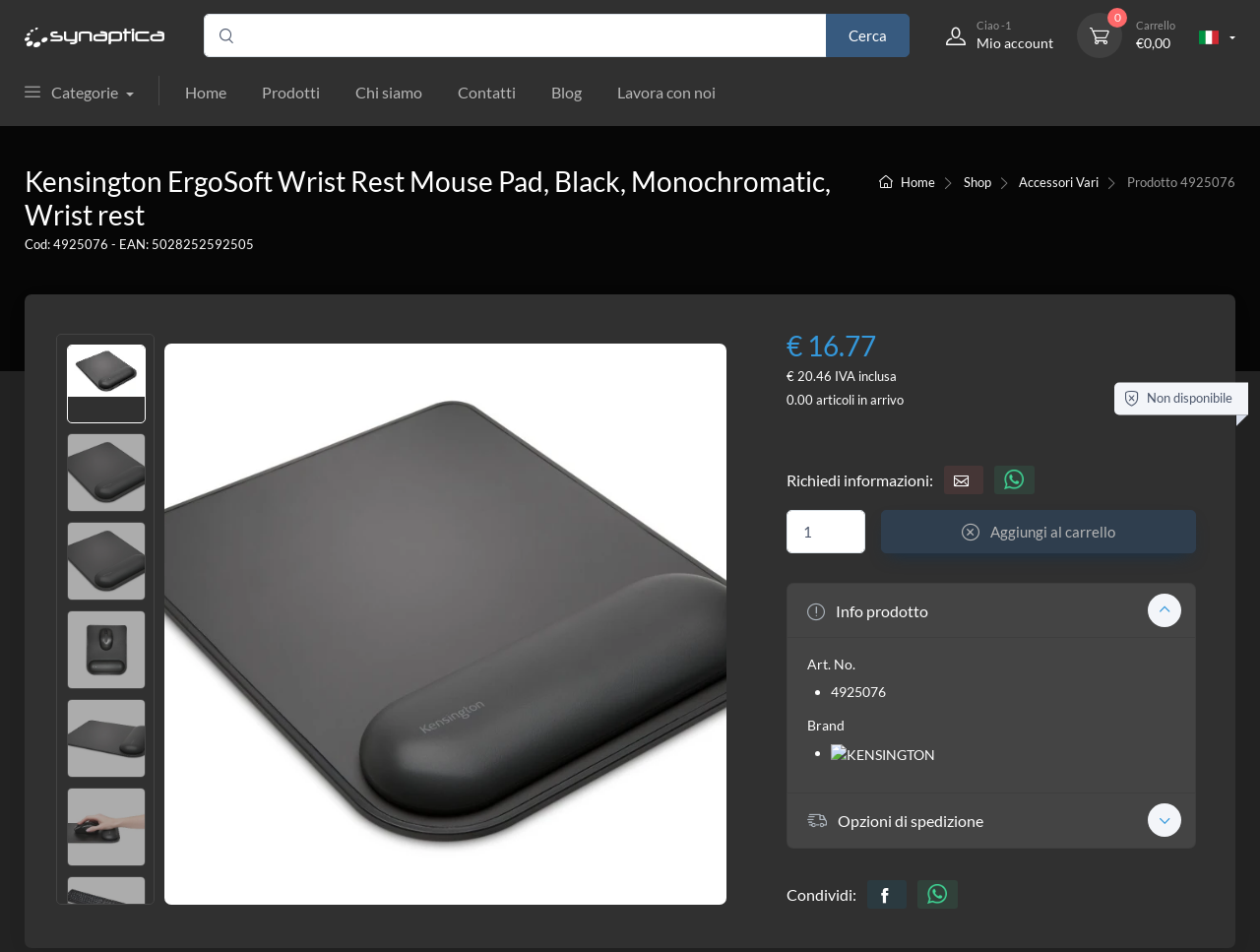Explain the webpage in detail.

This webpage appears to be a product page for the Kensington ErgoSoft Wrist Rest Mouse Pad. At the top, there is a navigation bar with links to the shop, home, products, about us, contacts, blog, and work with us. Below the navigation bar, there is a breadcrumb navigation showing the path from the home page to the current product page.

The main content of the page is divided into two sections. On the left, there is a column with product information, including the product name, code, and EAN number. Below this, there are several links to the same product with different icons, likely representing different product variations or reviews. There are also images of the product, but they are not immediately visible.

On the right, there is a column with pricing and availability information. The product price is displayed in two formats: €16.77 and €20.46, with the latter including IVA (value-added tax). There is also information about the product's availability, with a message indicating that it is not currently available.

Below the pricing information, there is a section for requesting more information about the product, with a button to add the product to the cart. However, this button is currently disabled.

Further down the page, there are sections for product information, including the product's article number, brand, and shipping options. There is also a section for sharing the product on social media.

At the very bottom of the page, there is a footer with links to the shop, home, products, about us, contacts, blog, and work with us, as well as a language selection dropdown.